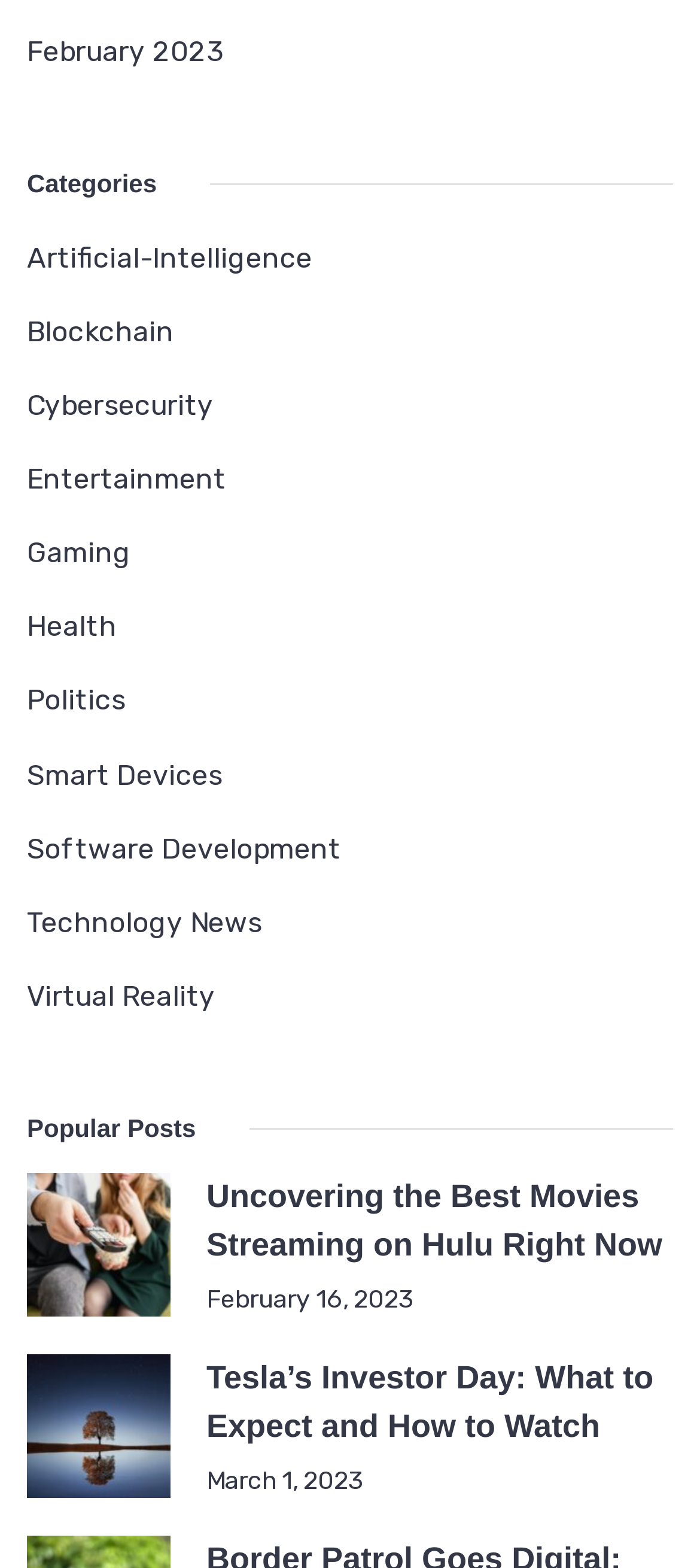Locate the bounding box coordinates of the clickable element to fulfill the following instruction: "View the 'Tesla’s Investor Day: What to Expect and How to Watch' post". Provide the coordinates as four float numbers between 0 and 1 in the format [left, top, right, bottom].

[0.295, 0.863, 0.962, 0.925]